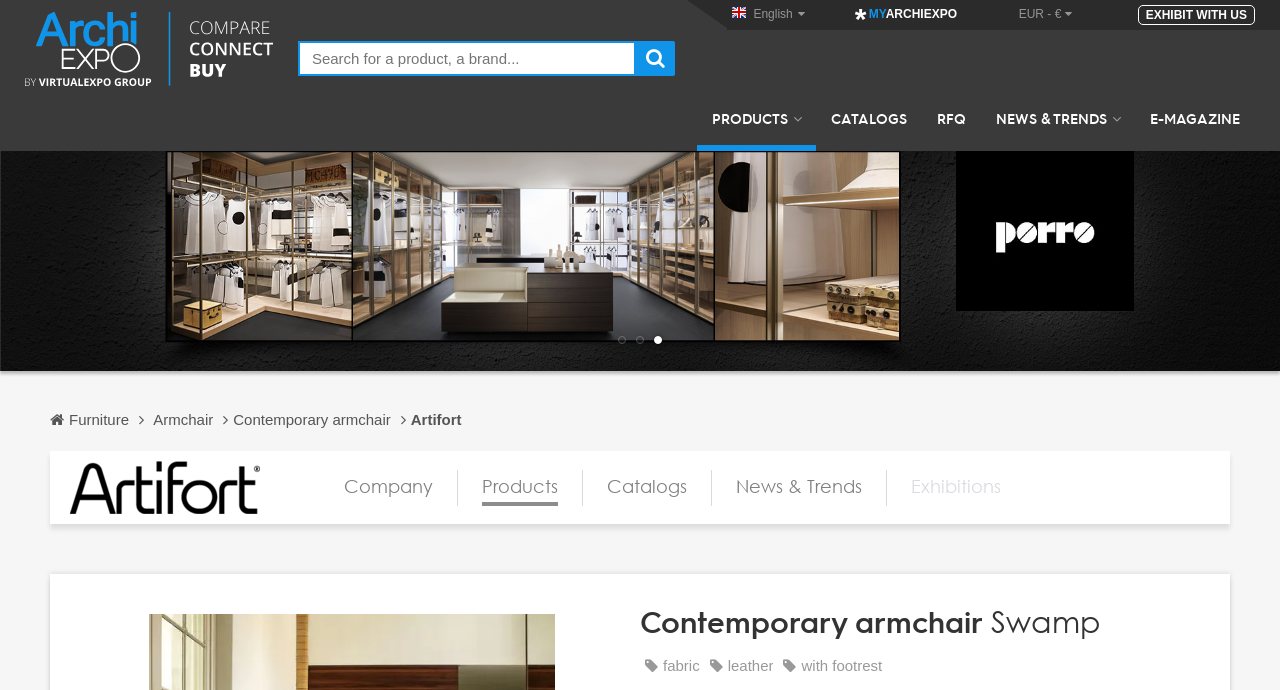Using the element description provided, determine the bounding box coordinates in the format (top-left x, top-left y, bottom-right x, bottom-right y). Ensure that all values are floating point numbers between 0 and 1. Element description: News & Trends

[0.766, 0.158, 0.887, 0.219]